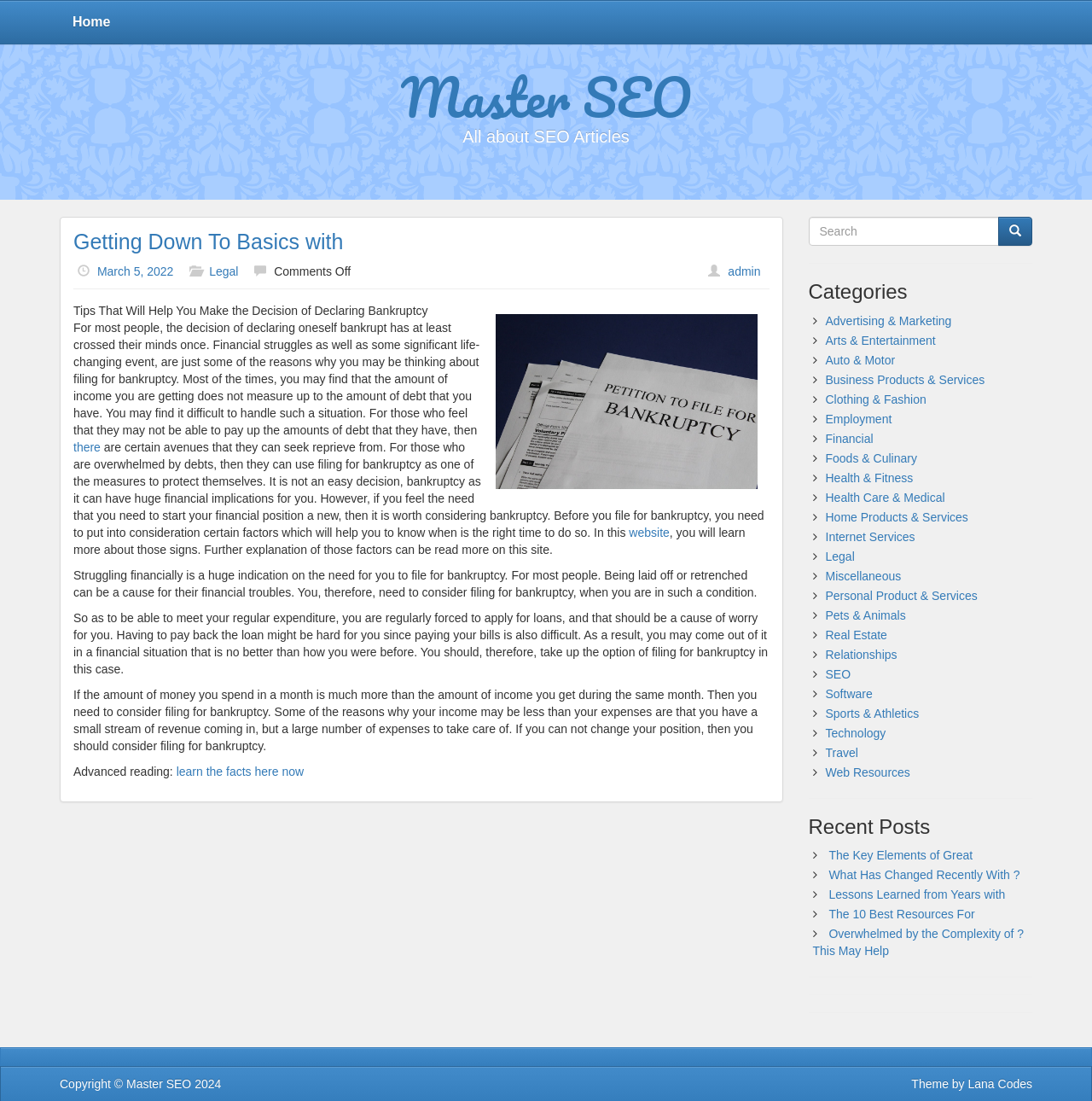Please answer the following question as detailed as possible based on the image: 
How many categories are listed on the webpage?

Upon examining the webpage, I counted 24 categories listed under the 'Categories' section, ranging from 'Advertising & Marketing' to 'Web Resources'.